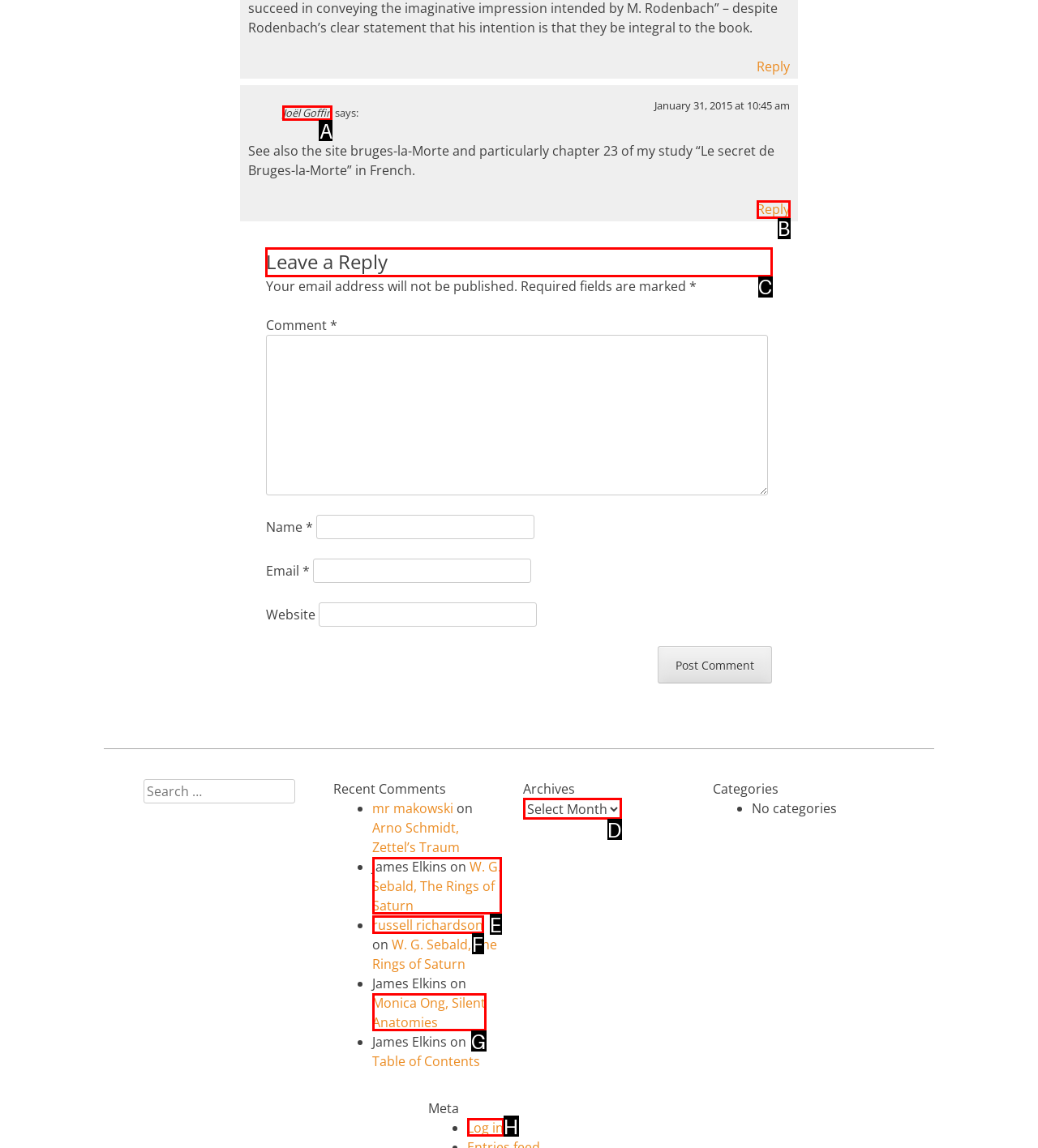Identify the appropriate lettered option to execute the following task: Leave a reply
Respond with the letter of the selected choice.

C